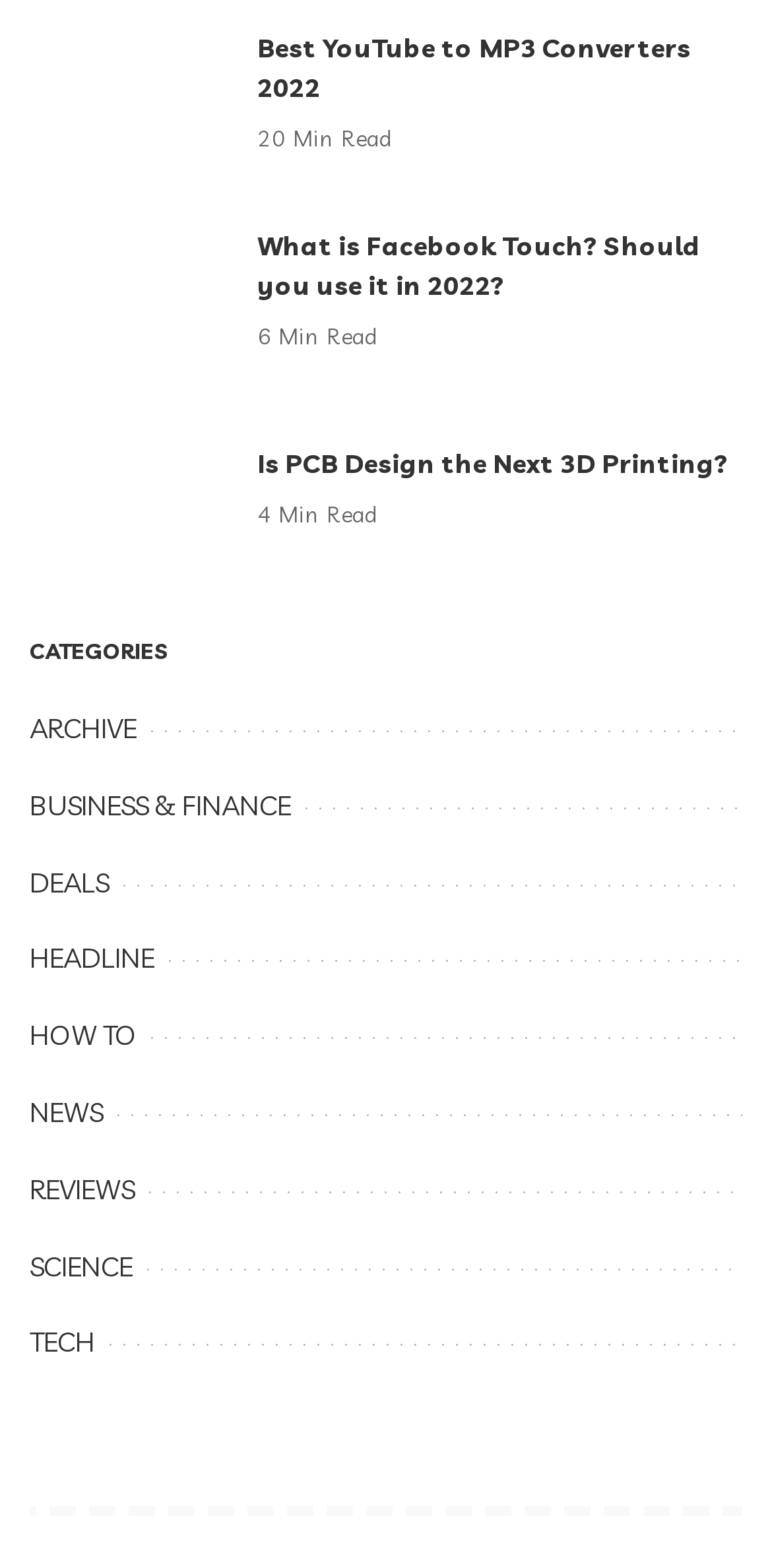How many minutes does it take to read the article 'Best YouTube to MP3 Converters 2022'?
Analyze the image and deliver a detailed answer to the question.

I found the text '20 Min Read' next to the article title 'Best YouTube to MP3 Converters 2022', which indicates that it takes 20 minutes to read the article.